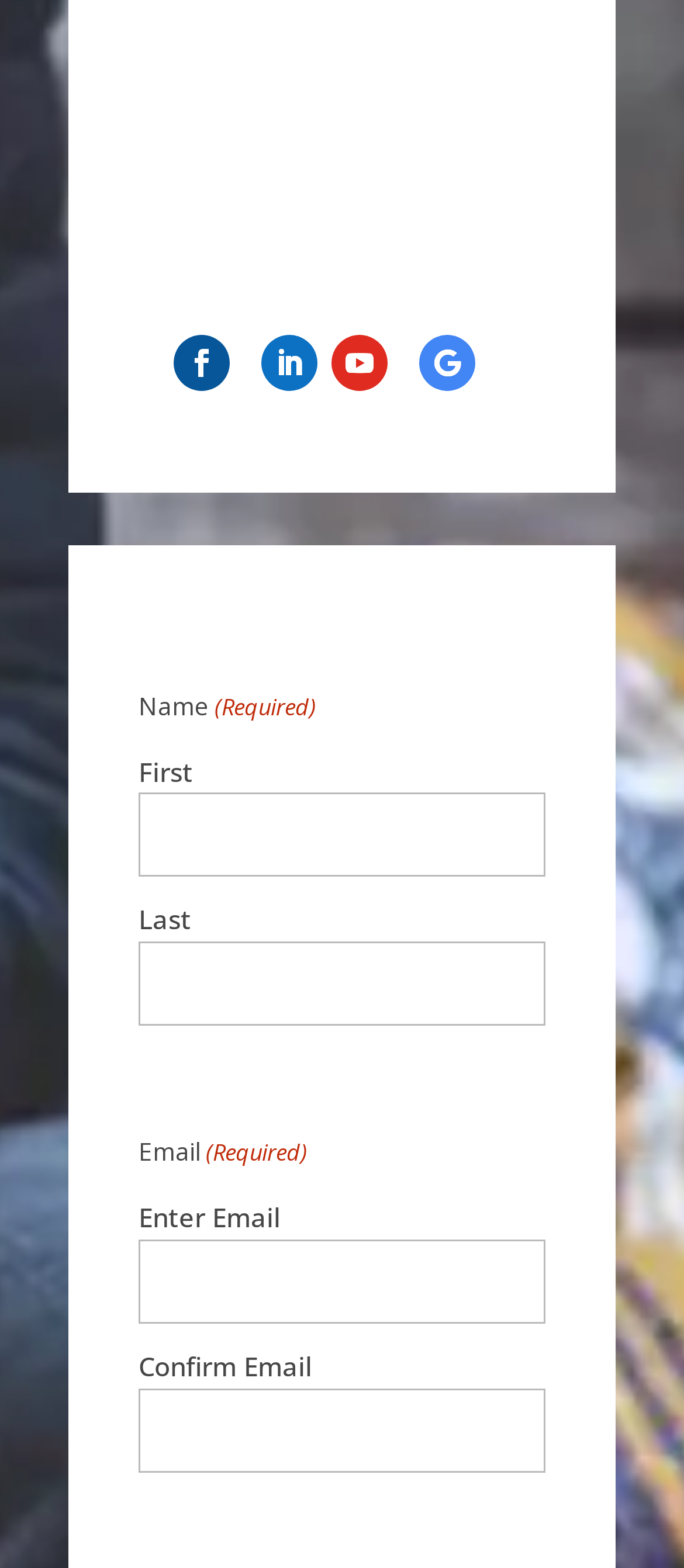Provide your answer in a single word or phrase: 
What is the position of the link '0418 928 448'?

Above the email group